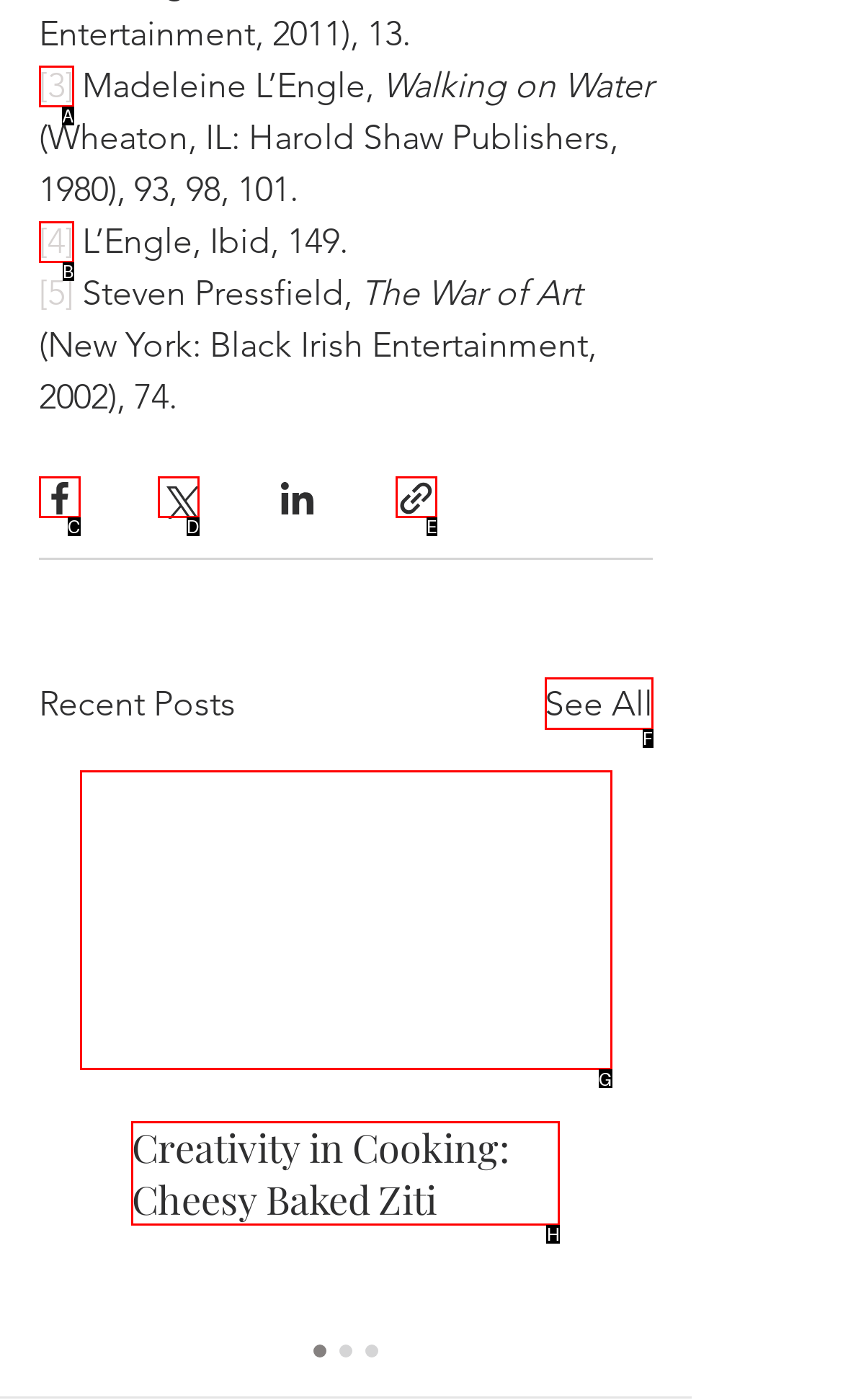Select the letter associated with the UI element you need to click to perform the following action: Click on the link 'Creativity in Cooking: Cheesy Baked Ziti'
Reply with the correct letter from the options provided.

H